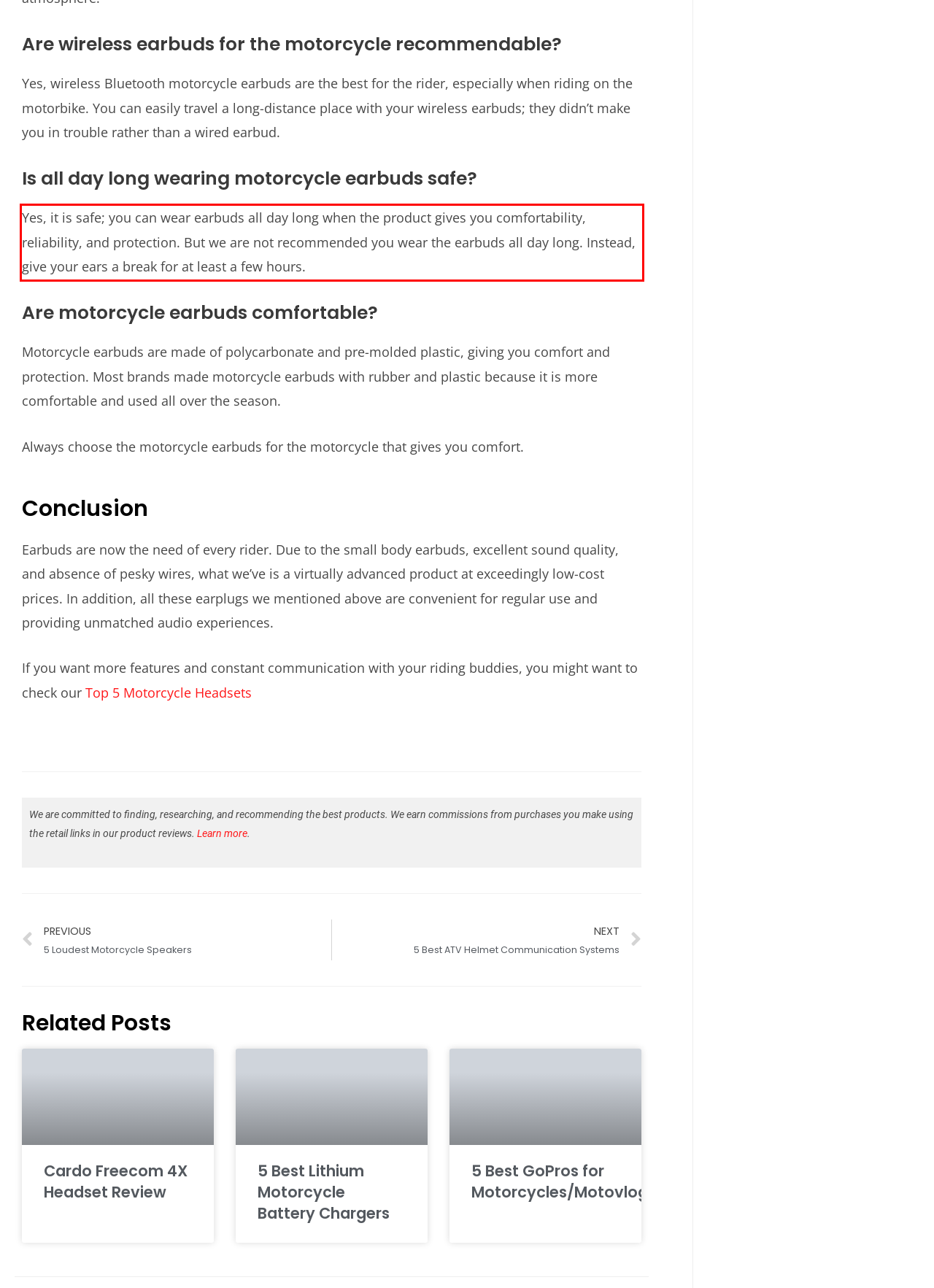View the screenshot of the webpage and identify the UI element surrounded by a red bounding box. Extract the text contained within this red bounding box.

Yes, it is safe; you can wear earbuds all day long when the product gives you comfortability, reliability, and protection. But we are not recommended you wear the earbuds all day long. Instead, give your ears a break for at least a few hours.